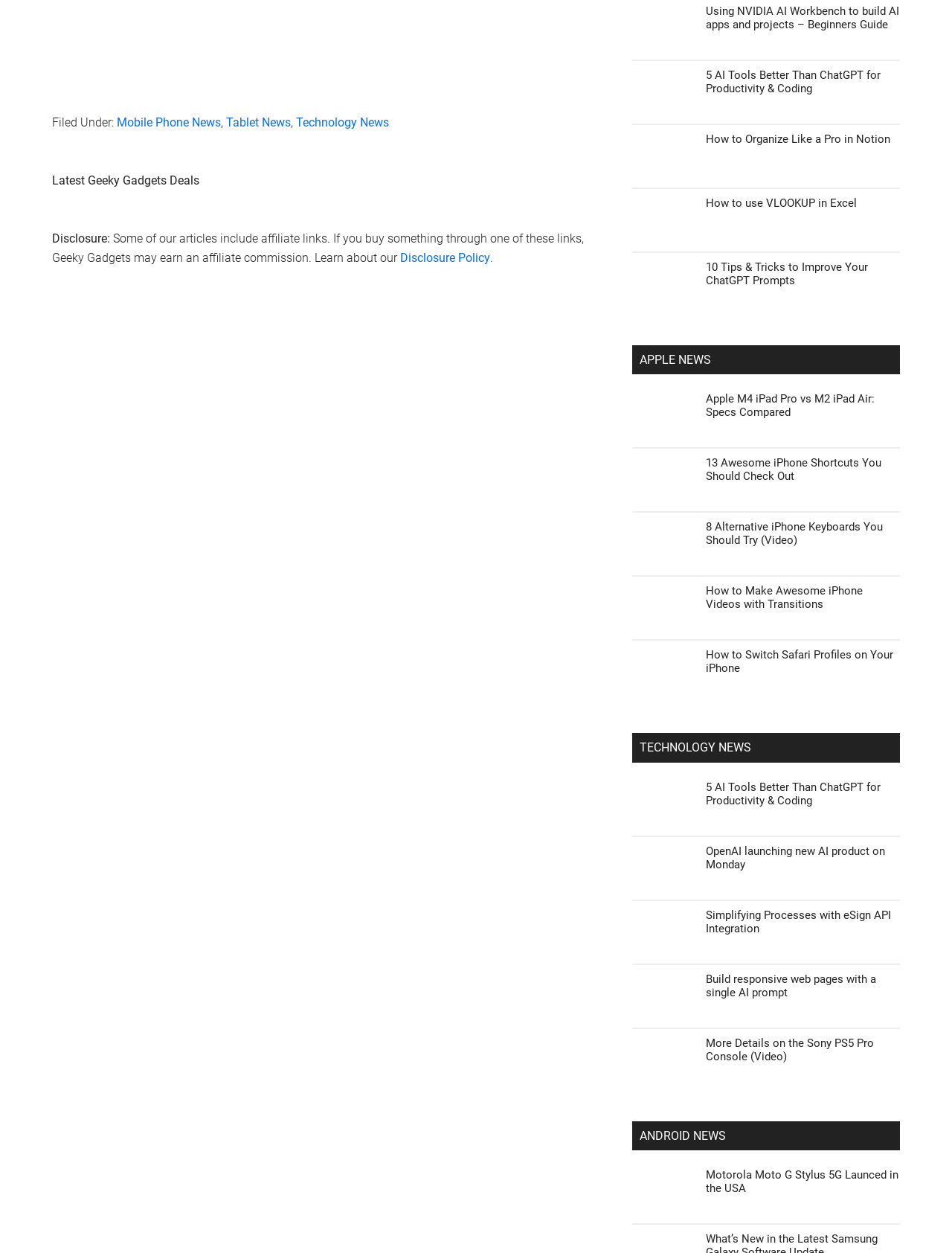Identify the coordinates of the bounding box for the element that must be clicked to accomplish the instruction: "Explore 'Technology News'".

[0.311, 0.092, 0.409, 0.103]